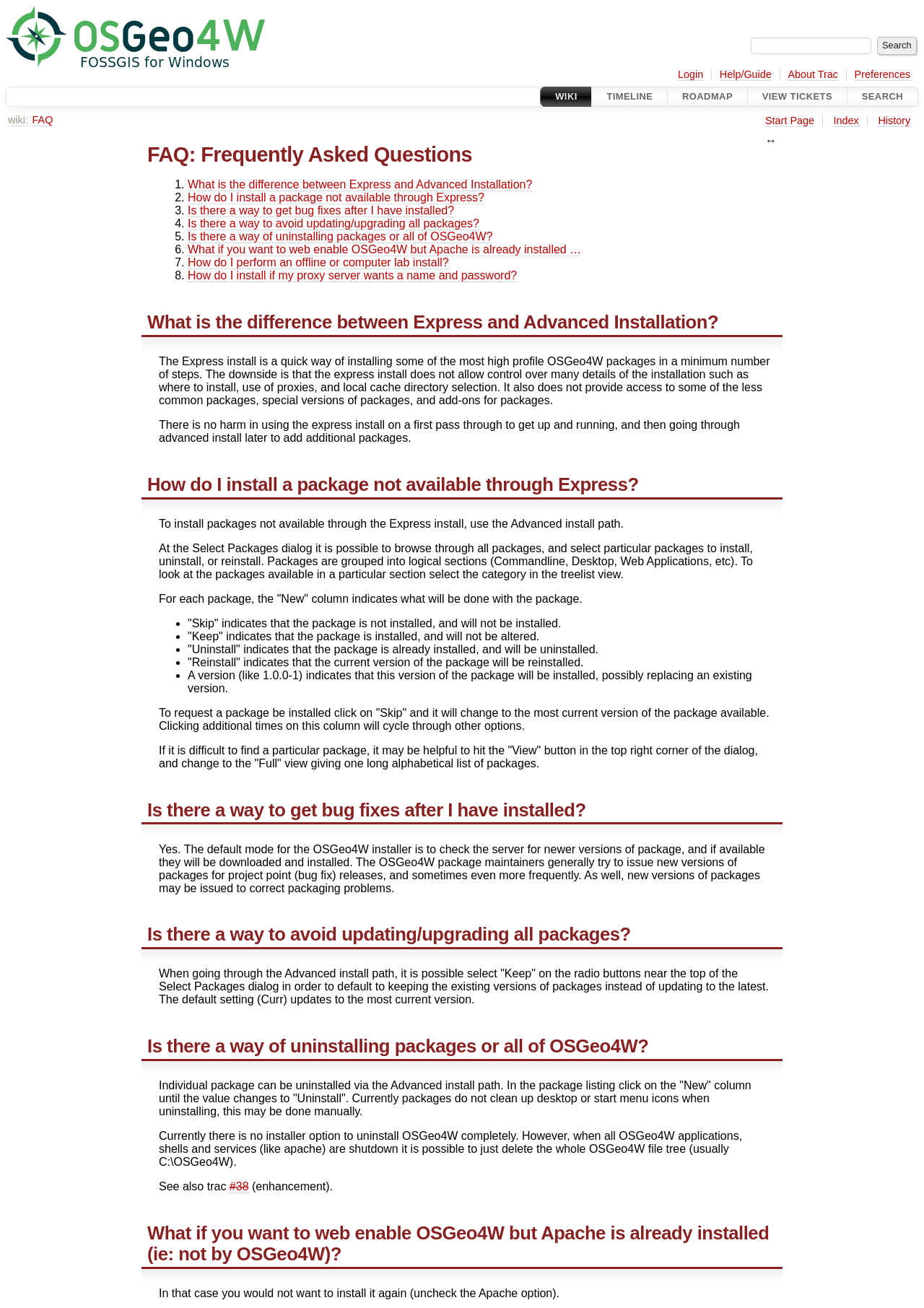What is the difference between Express and Advanced Installation?
Analyze the image and deliver a detailed answer to the question.

The difference between Express and Advanced Installation is that Express is a quick way of installing some of the most high-profile OSGeo4W packages in a minimum number of steps, whereas Advanced Installation provides more control over the installation process, allowing users to select specific packages and configure installation settings.